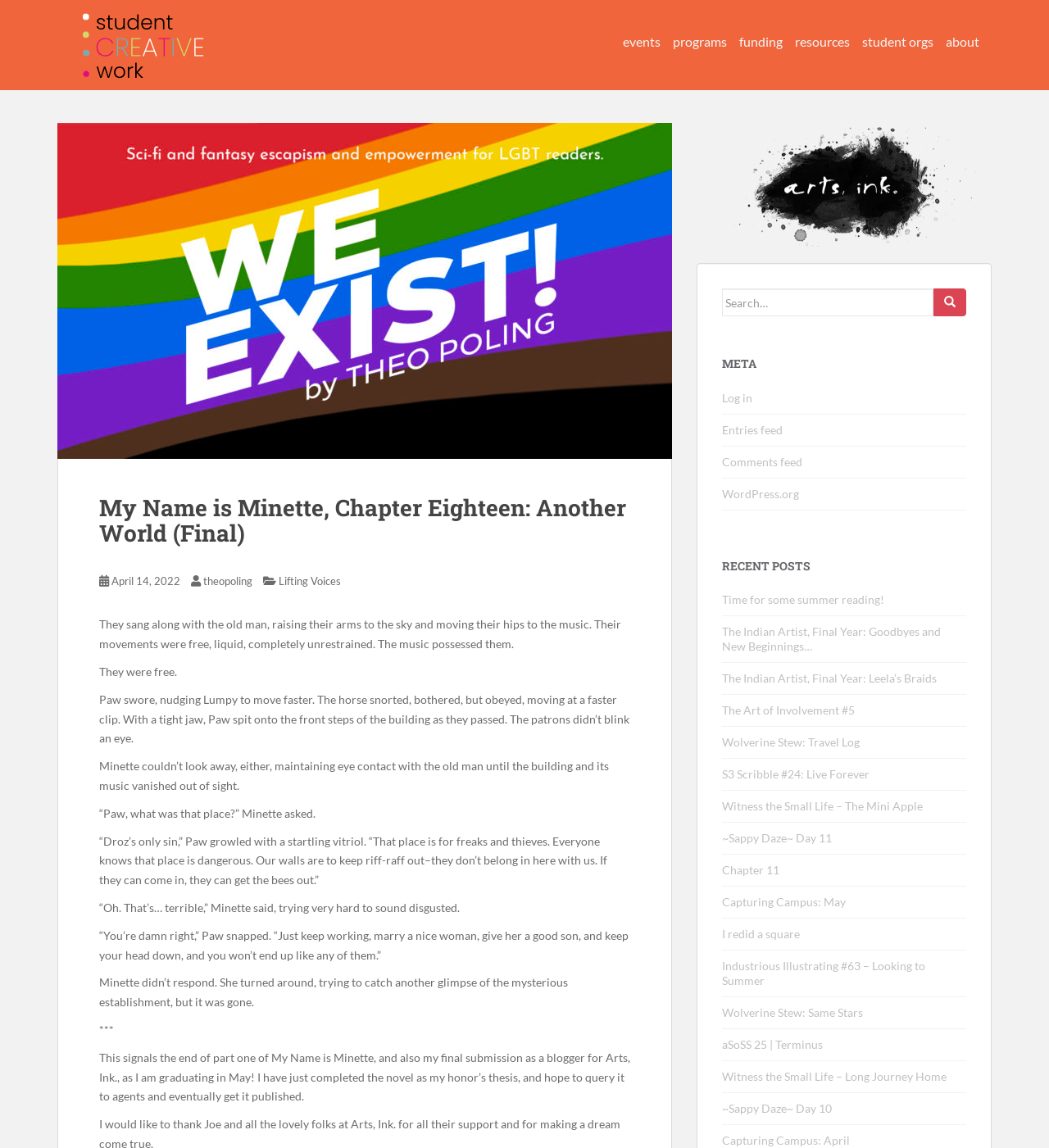Find the bounding box coordinates of the element to click in order to complete this instruction: "View the 'programs' page". The bounding box coordinates must be four float numbers between 0 and 1, denoted as [left, top, right, bottom].

[0.641, 0.022, 0.693, 0.051]